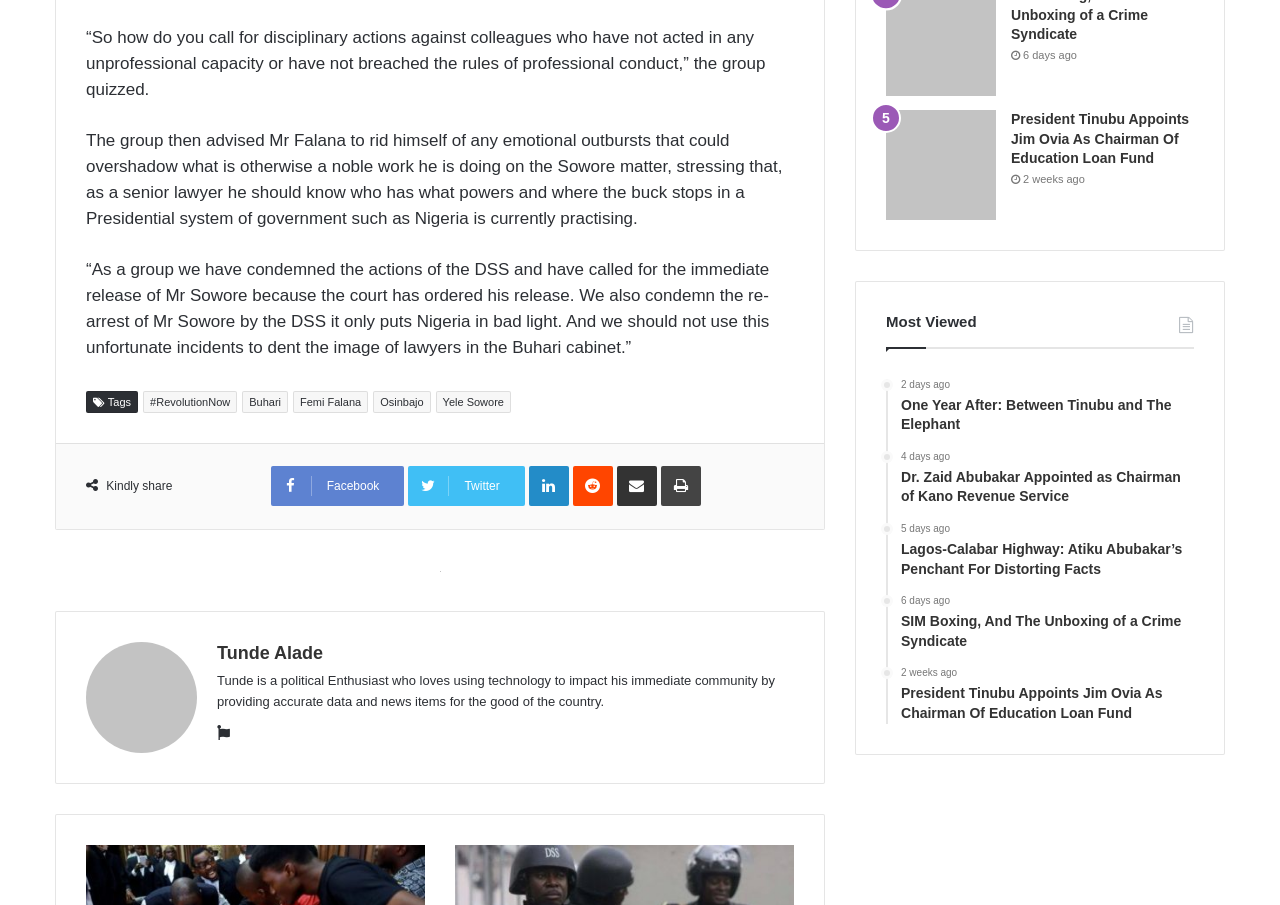Respond to the following question with a brief word or phrase:
What is the purpose of the links at the bottom of the page?

Share articles